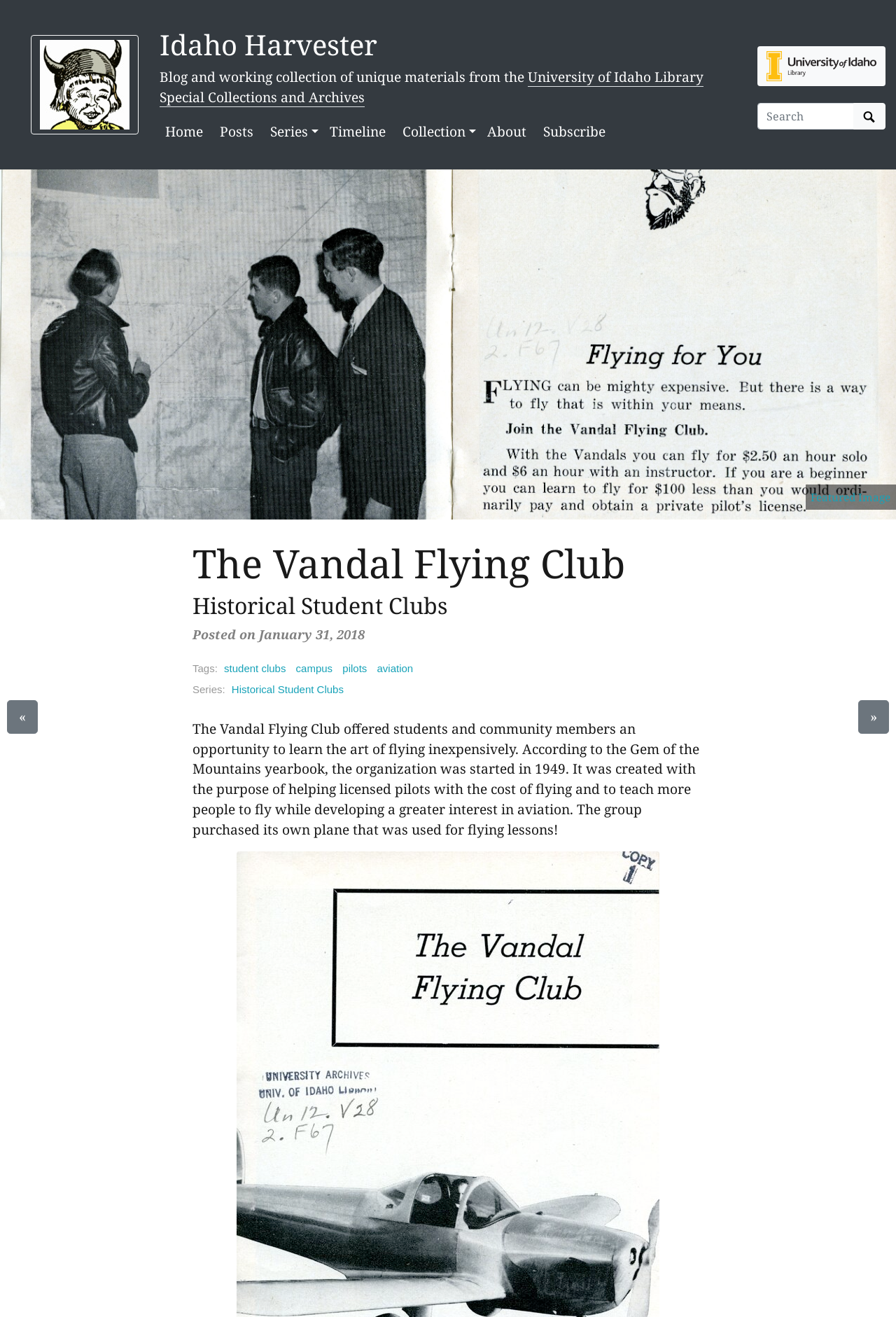Please specify the bounding box coordinates of the area that should be clicked to accomplish the following instruction: "Explore the 'Historical Student Clubs' series". The coordinates should consist of four float numbers between 0 and 1, i.e., [left, top, right, bottom].

[0.255, 0.519, 0.387, 0.528]